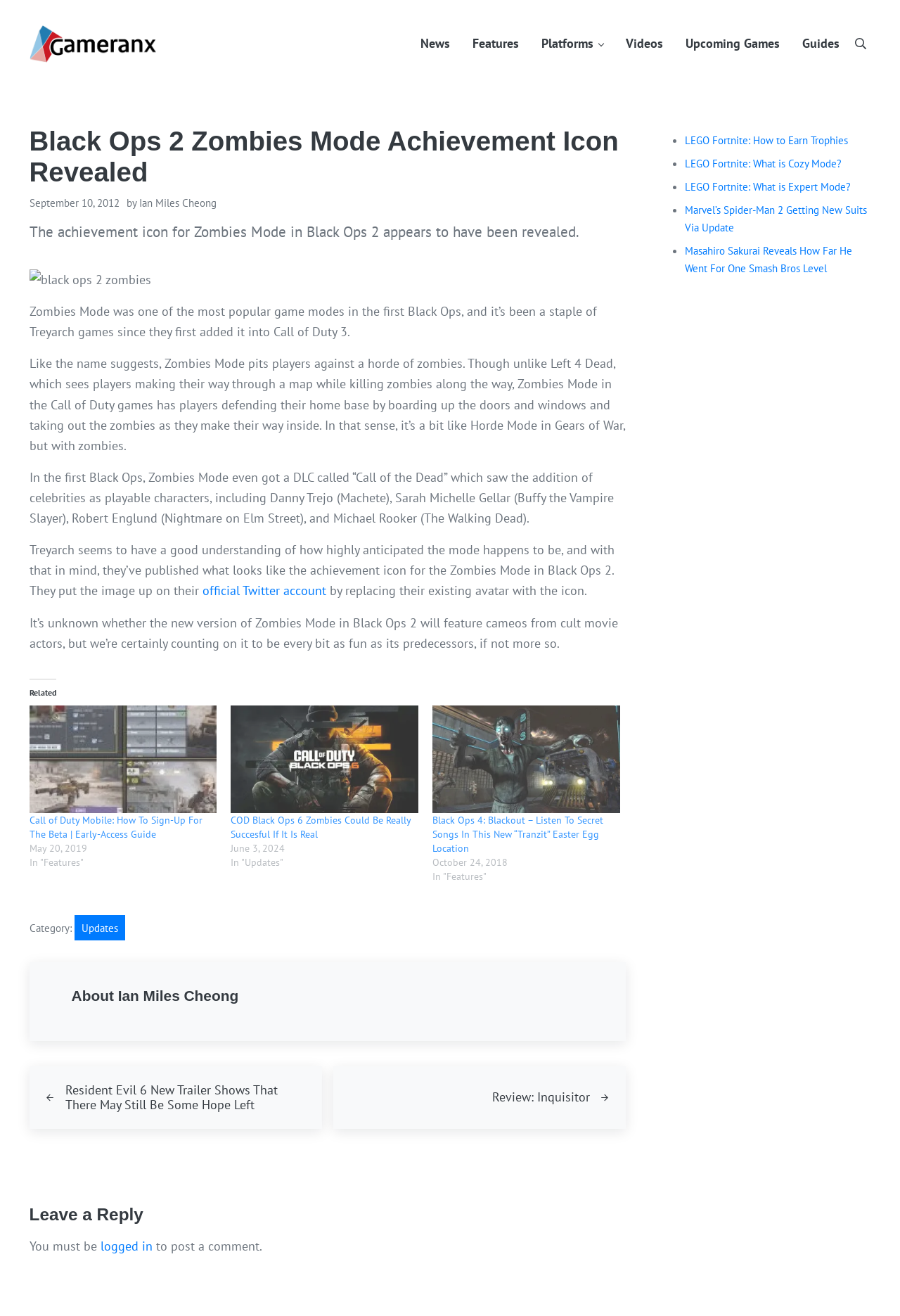What is the category of the article?
Please answer the question as detailed as possible based on the image.

The category of the article can be found at the bottom of the main content section, which reads 'Category: Updates'.